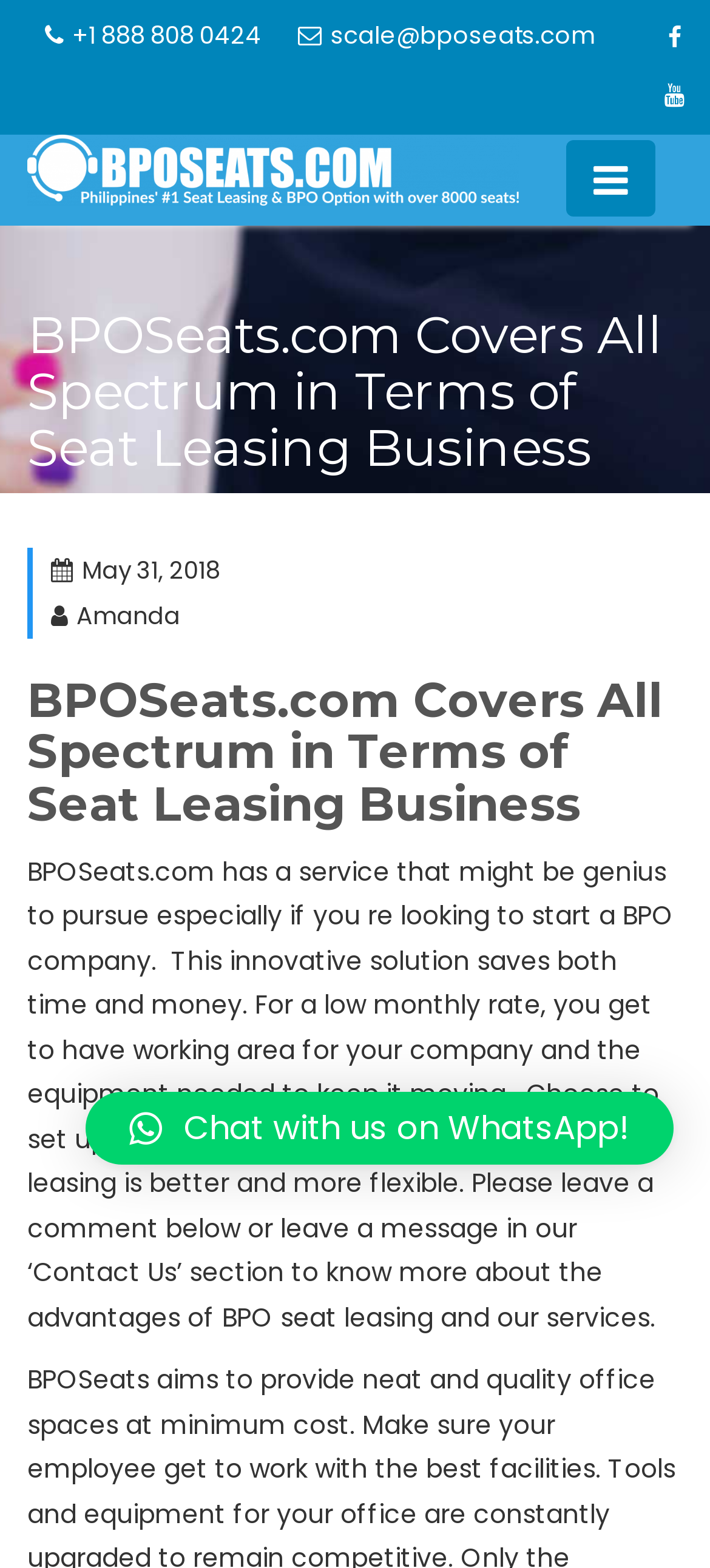Give a comprehensive overview of the webpage, including key elements.

The webpage is about BPOSeats.com, a company that offers seat leasing services for BPO companies. At the top left, there is a phone number link "+1 888 808 0424" and an email link "scale@bposeats.com" next to it. On the top right, there are two social media links, represented by icons. Below these links, there is a button with a icon. 

The main content of the webpage is divided into two sections. The first section has a heading that reads "BPOSeats.com Covers All Spectrum in Terms of Seat Leasing Business" and an image with the same name. Below the image, there is a subheading with the same text as the heading, followed by a paragraph of text that describes the benefits of BPO seat leasing. The text explains that BPOSeats.com offers a service that saves time and money, providing a working area and necessary equipment for a low monthly rate. It also mentions the advantages of seat leasing and invites readers to leave a comment or contact the company for more information.

On the bottom left, there is a link to a WhatsApp chat. There are no other images on the page besides the logo of BPOSeats.com.